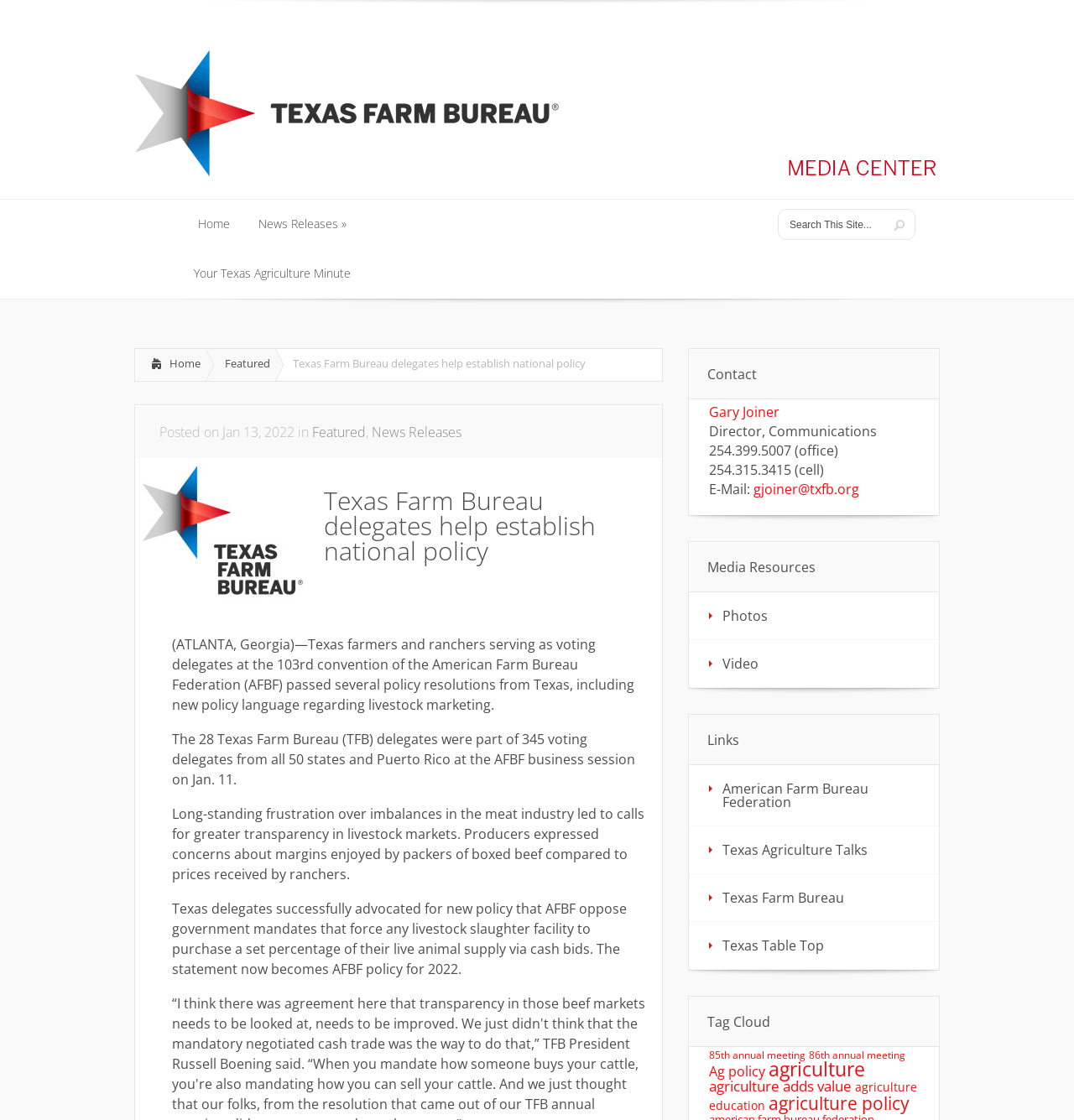Determine the bounding box coordinates of the area to click in order to meet this instruction: "View Photos".

[0.641, 0.529, 0.874, 0.571]